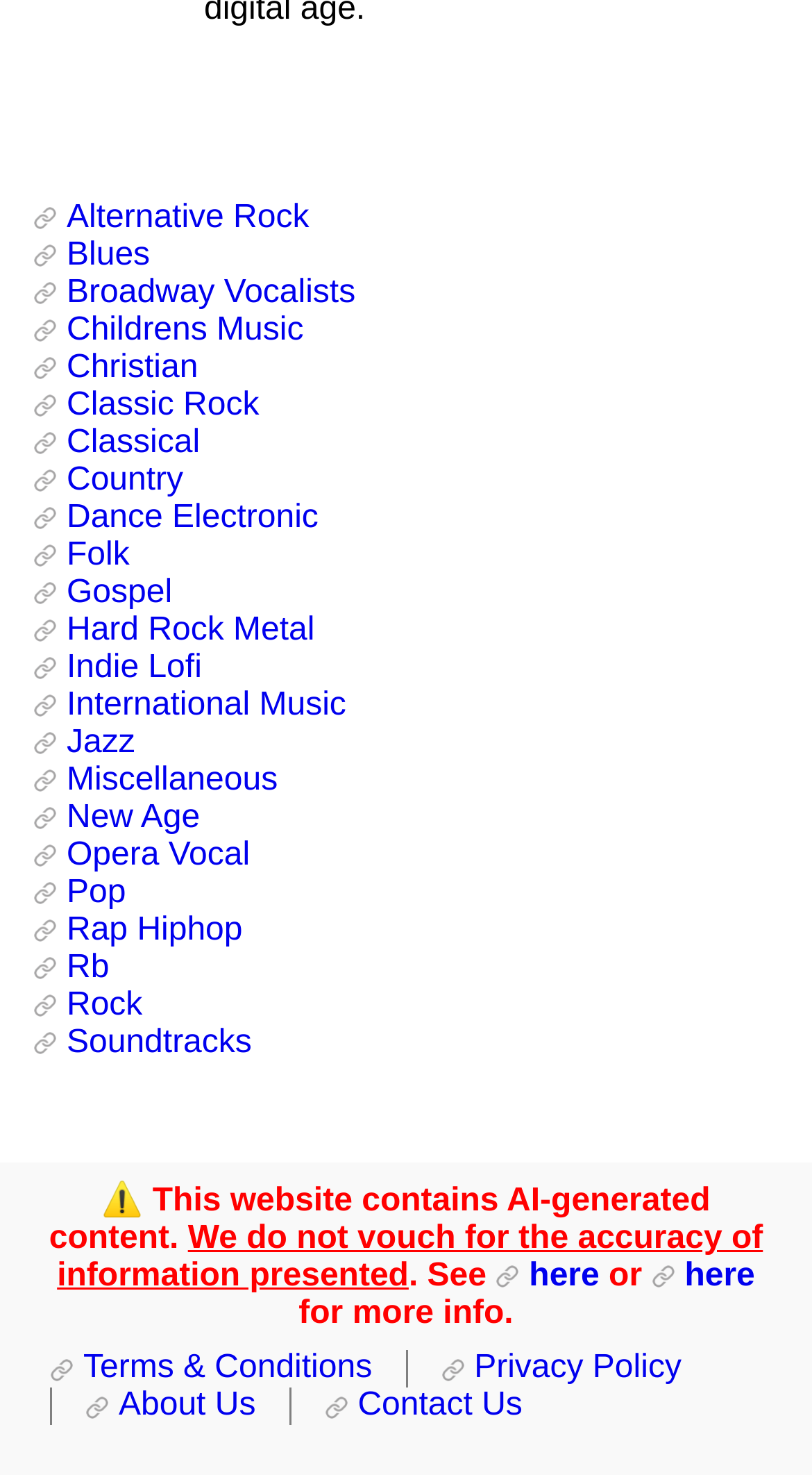Identify the coordinates of the bounding box for the element that must be clicked to accomplish the instruction: "Explore Jazz music".

[0.041, 0.492, 0.166, 0.516]